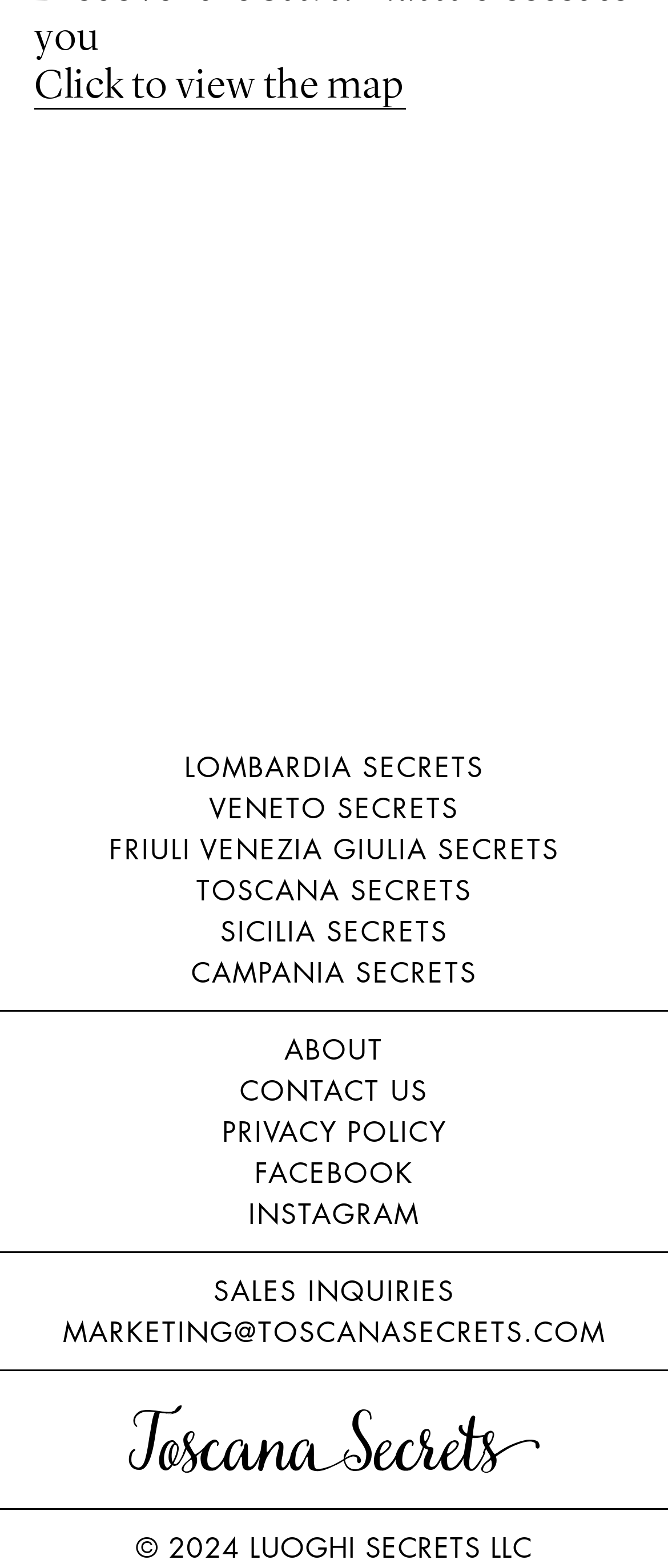Provide the bounding box coordinates, formatted as (top-left x, top-left y, bottom-right x, bottom-right y), with all values being floating point numbers between 0 and 1. Identify the bounding box of the UI element that matches the description: Click to view the map

[0.051, 0.043, 0.606, 0.07]